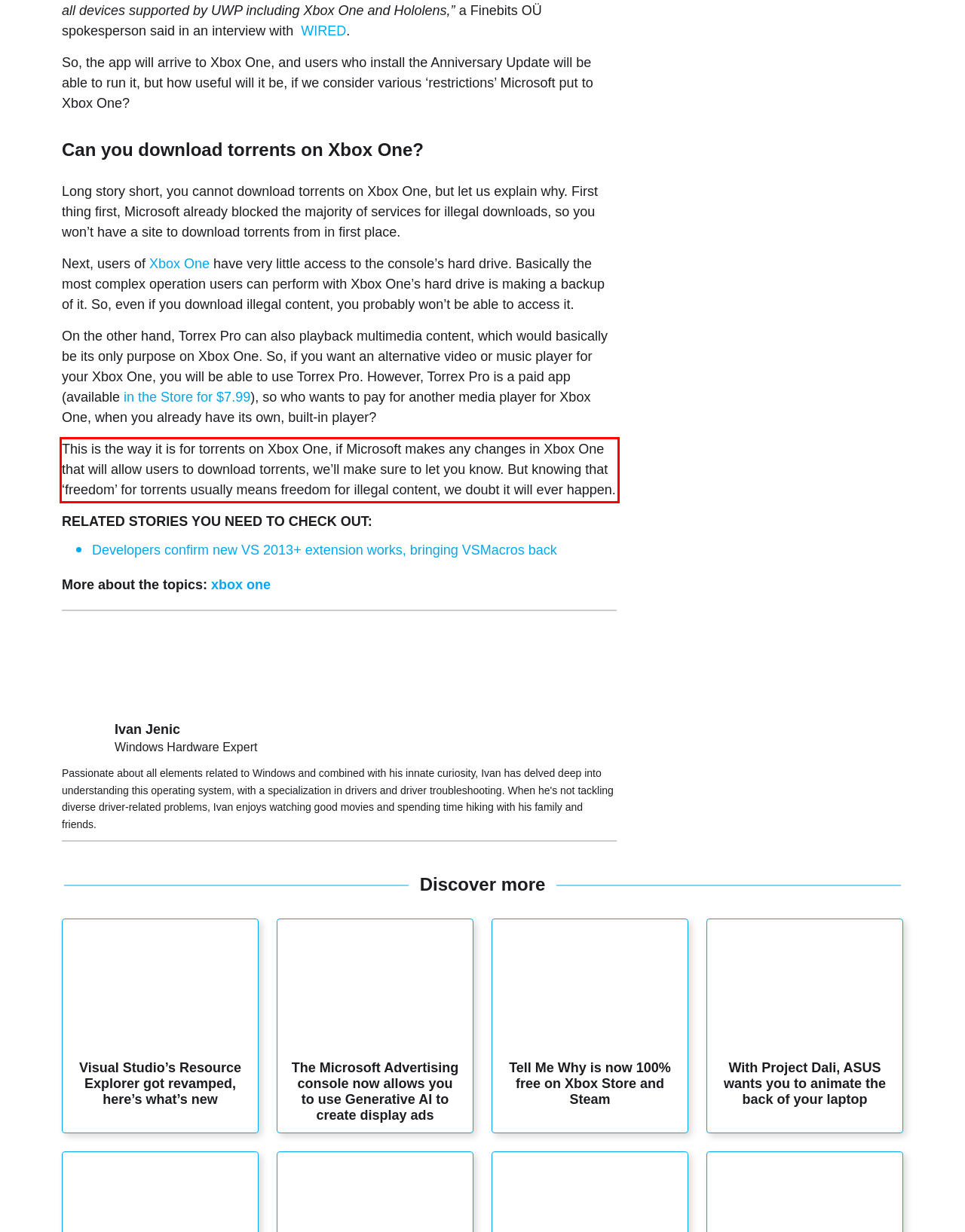Analyze the screenshot of a webpage where a red rectangle is bounding a UI element. Extract and generate the text content within this red bounding box.

This is the way it is for torrents on Xbox One, if Microsoft makes any changes in Xbox One that will allow users to download torrents, we’ll make sure to let you know. But knowing that ‘freedom’ for torrents usually means freedom for illegal content, we doubt it will ever happen.